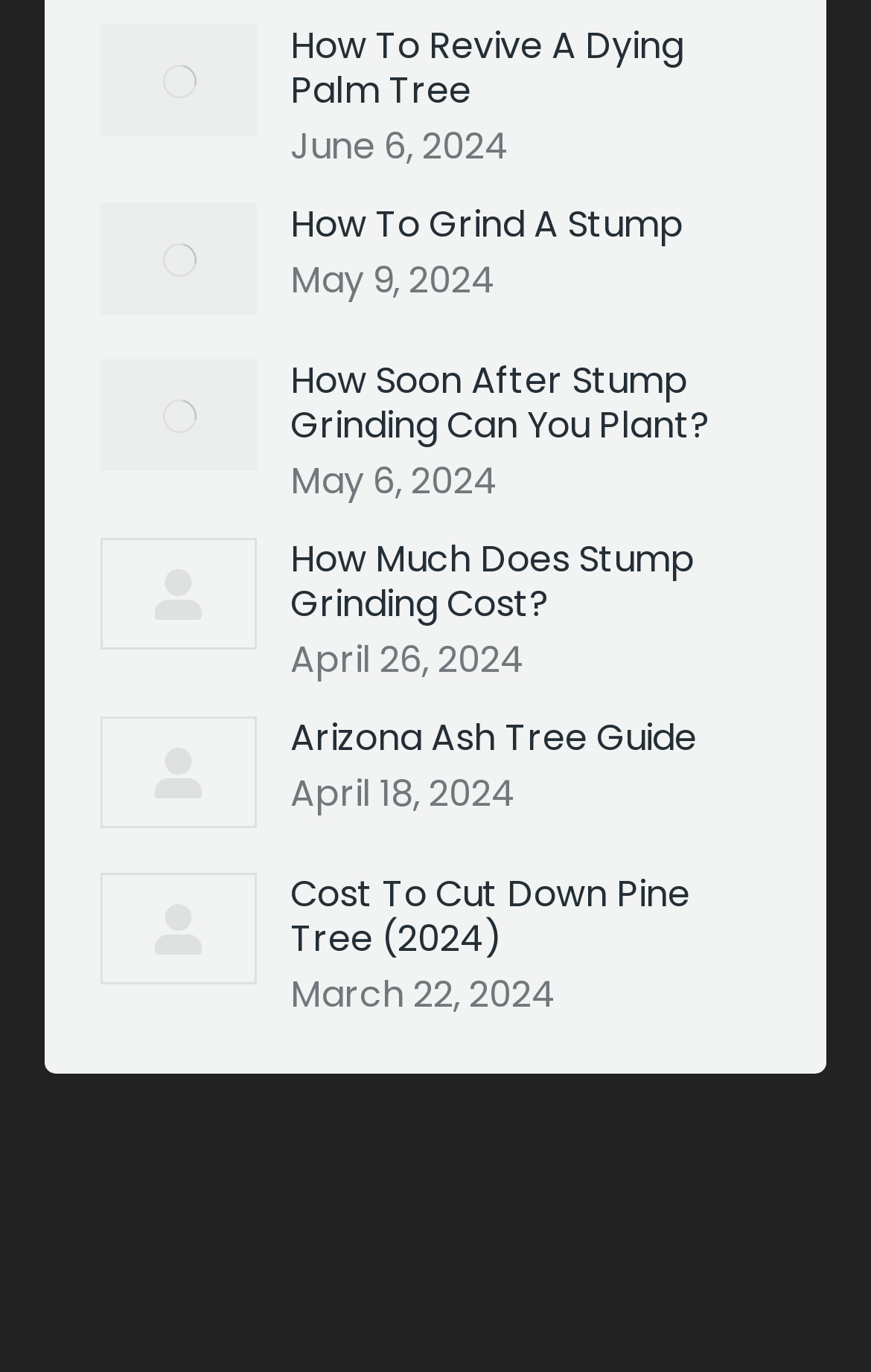Locate the bounding box coordinates of the area that needs to be clicked to fulfill the following instruction: "View the article 'How To Revive A Dying Palm Tree'". The coordinates should be in the format of four float numbers between 0 and 1, namely [left, top, right, bottom].

[0.333, 0.019, 0.885, 0.084]